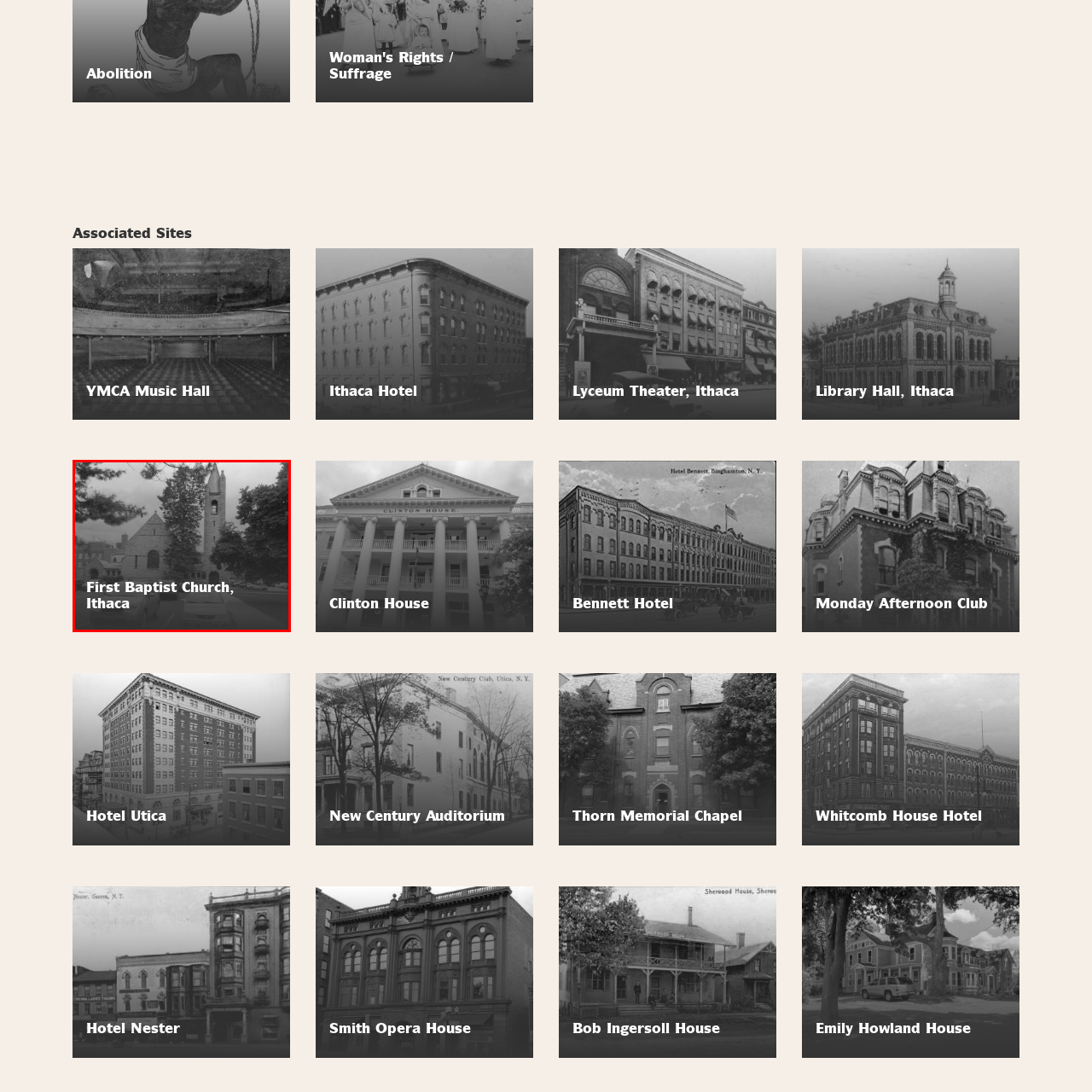What surrounds the church building?
Pay attention to the image surrounded by the red bounding box and respond to the question with a detailed answer.

According to the caption, the church is surrounded by lush trees, which adds to the serene atmosphere of the location and creates a peaceful environment.